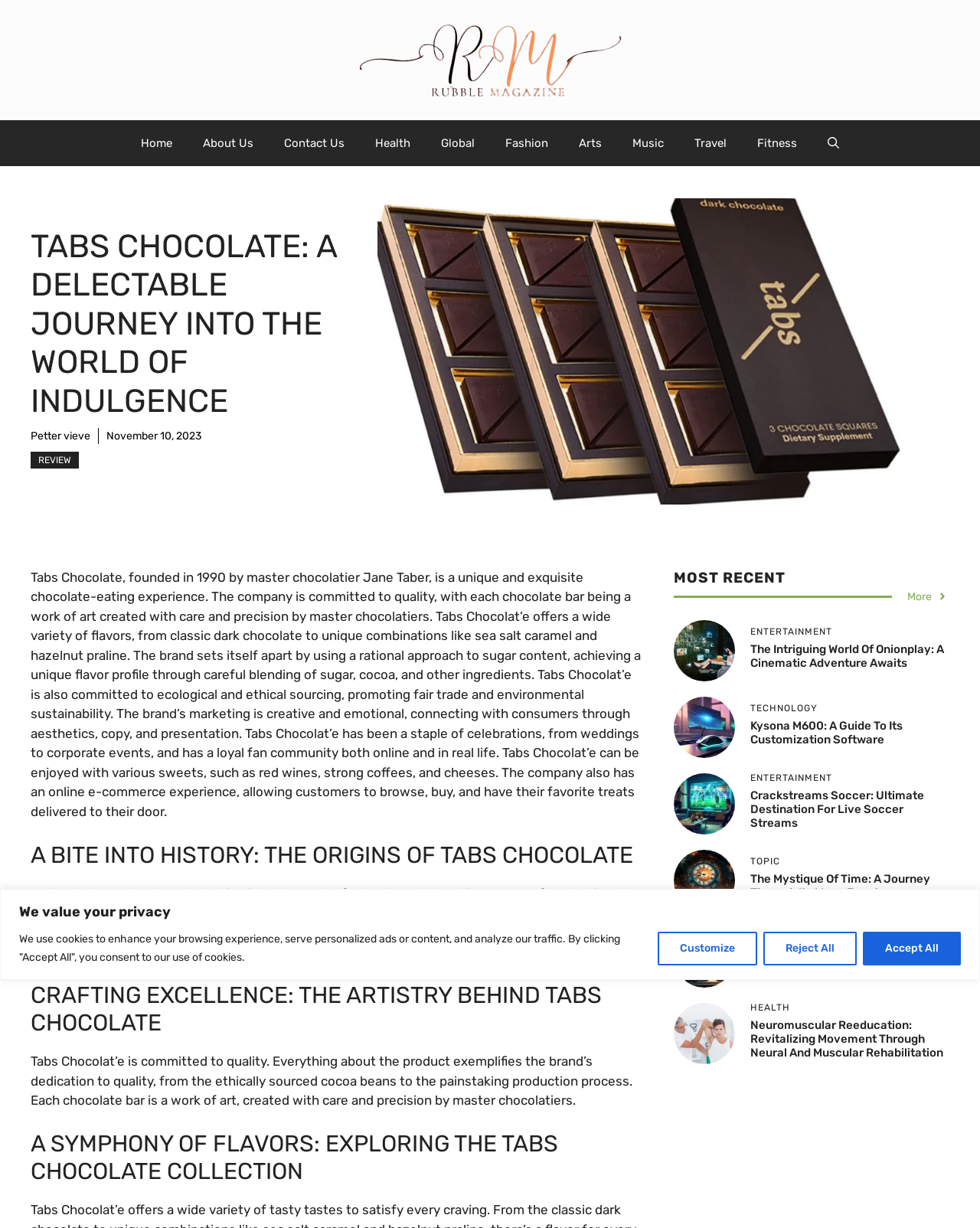Please identify the bounding box coordinates of the clickable element to fulfill the following instruction: "Click the 'Home' link". The coordinates should be four float numbers between 0 and 1, i.e., [left, top, right, bottom].

[0.128, 0.098, 0.191, 0.135]